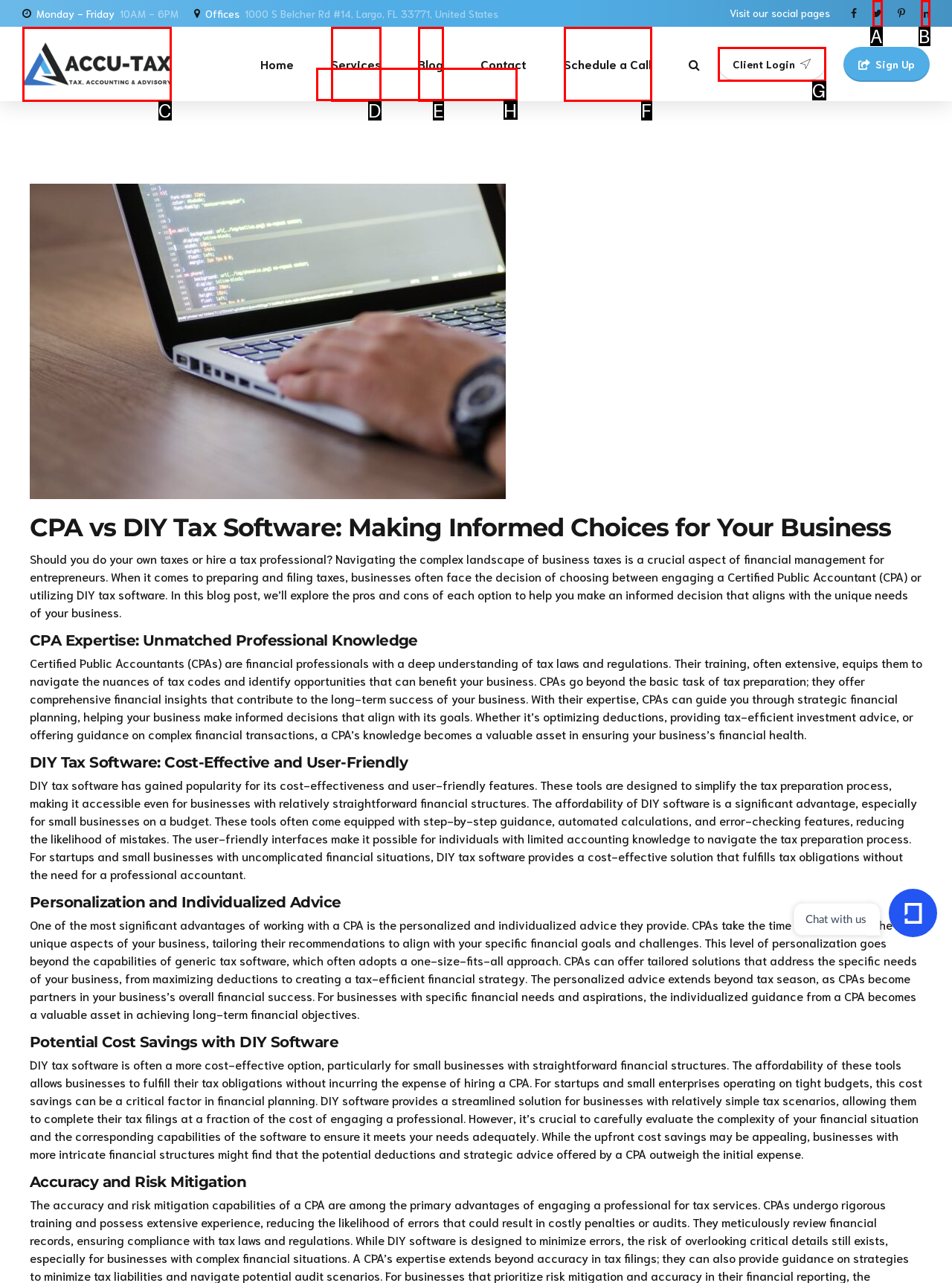Select the letter of the UI element that best matches: Schedule a Call
Answer with the letter of the correct option directly.

F